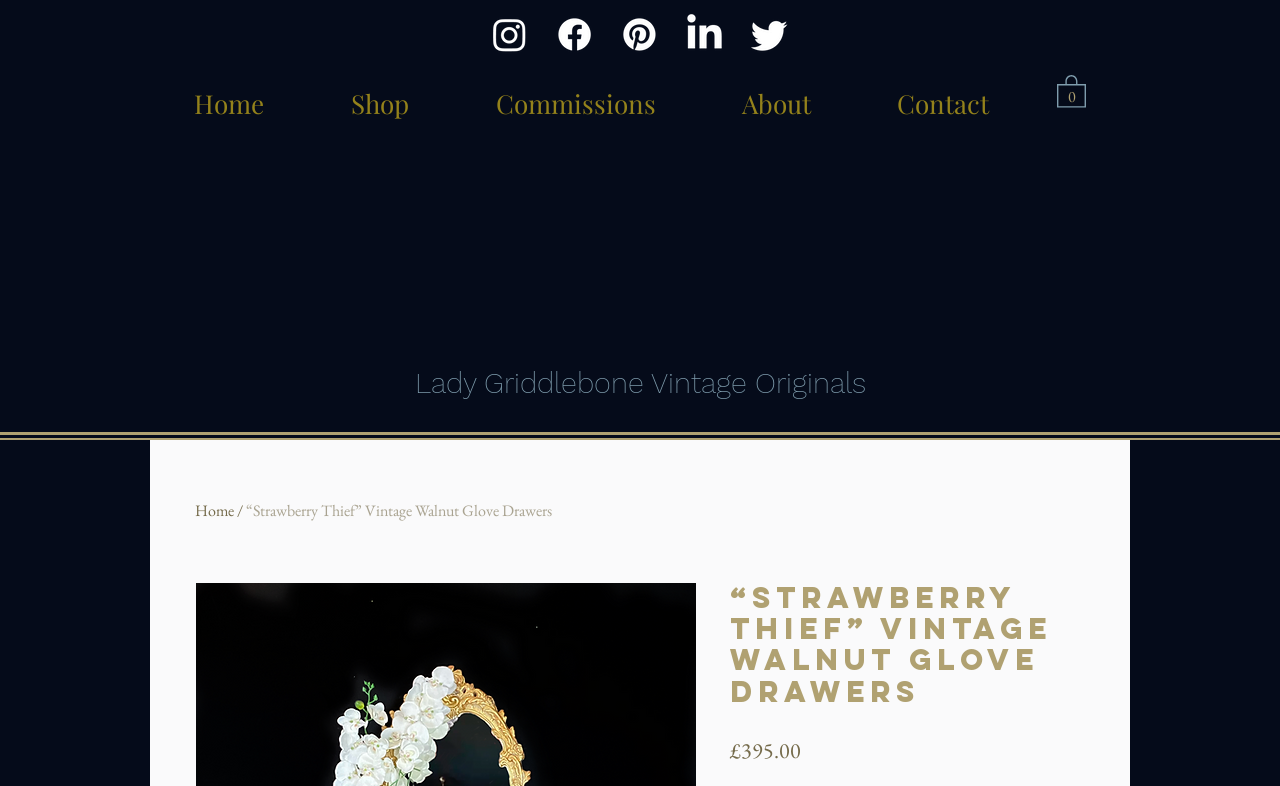Specify the bounding box coordinates of the element's region that should be clicked to achieve the following instruction: "Check Price". The bounding box coordinates consist of four float numbers between 0 and 1, in the format [left, top, right, bottom].

[0.57, 0.936, 0.626, 0.973]